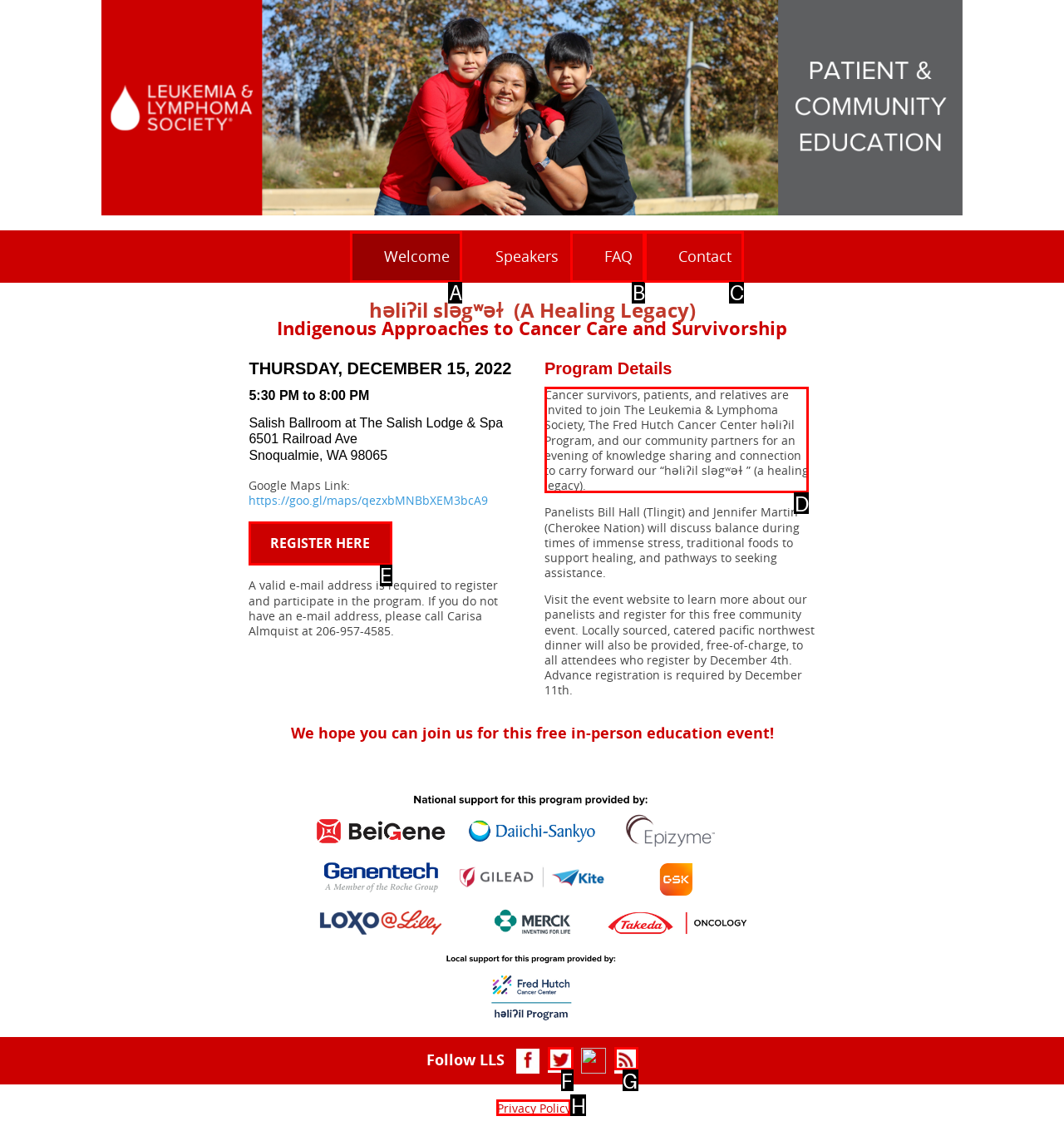Identify the letter of the UI element needed to carry out the task: Learn more about the panelists
Reply with the letter of the chosen option.

D